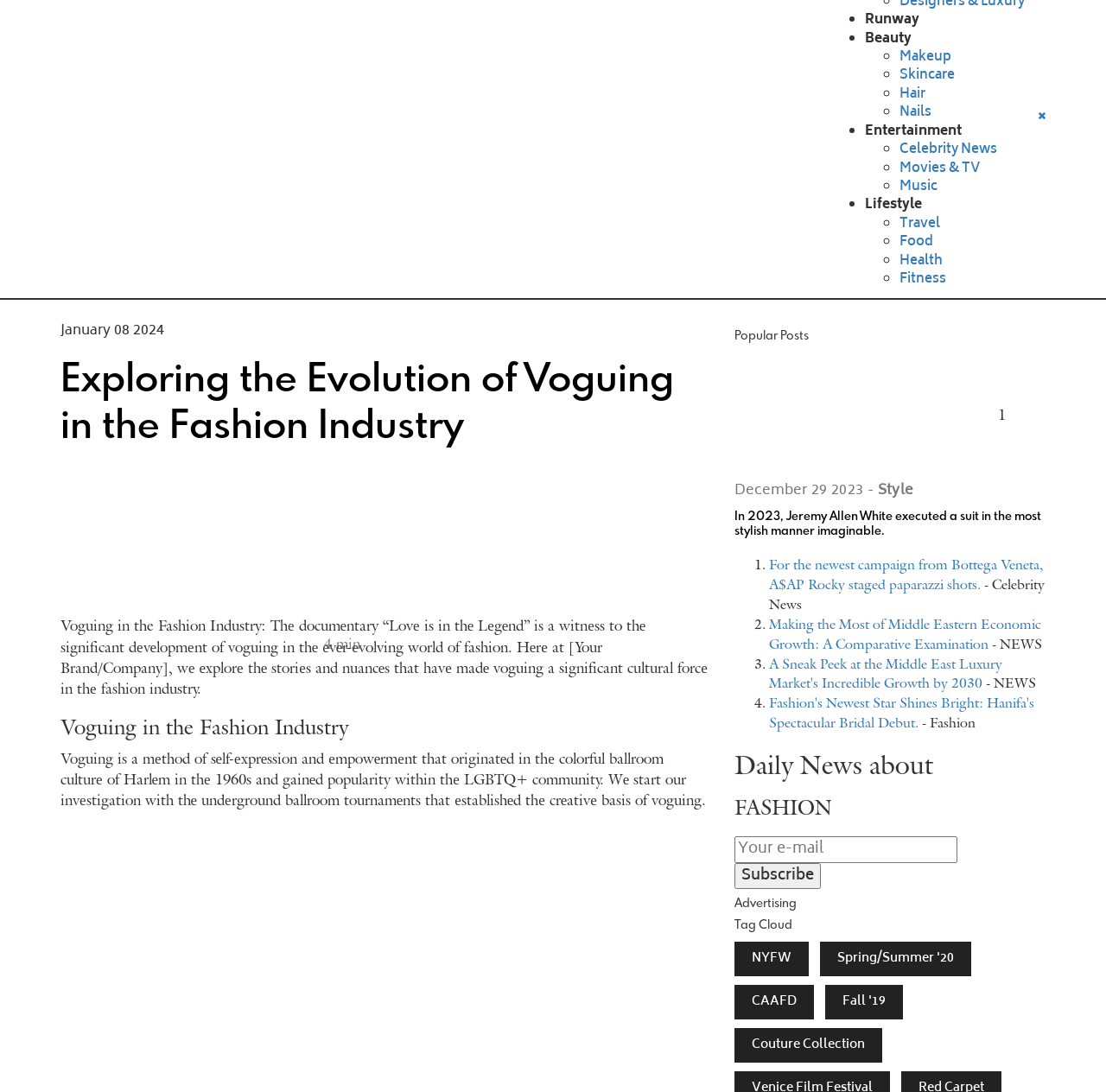What is the topic of the section with the heading 'Daily News about'?
Provide a detailed and well-explained answer to the question.

The topic of the section with the heading 'Daily News about' is FASHION, which is mentioned in the next heading 'FASHION'.